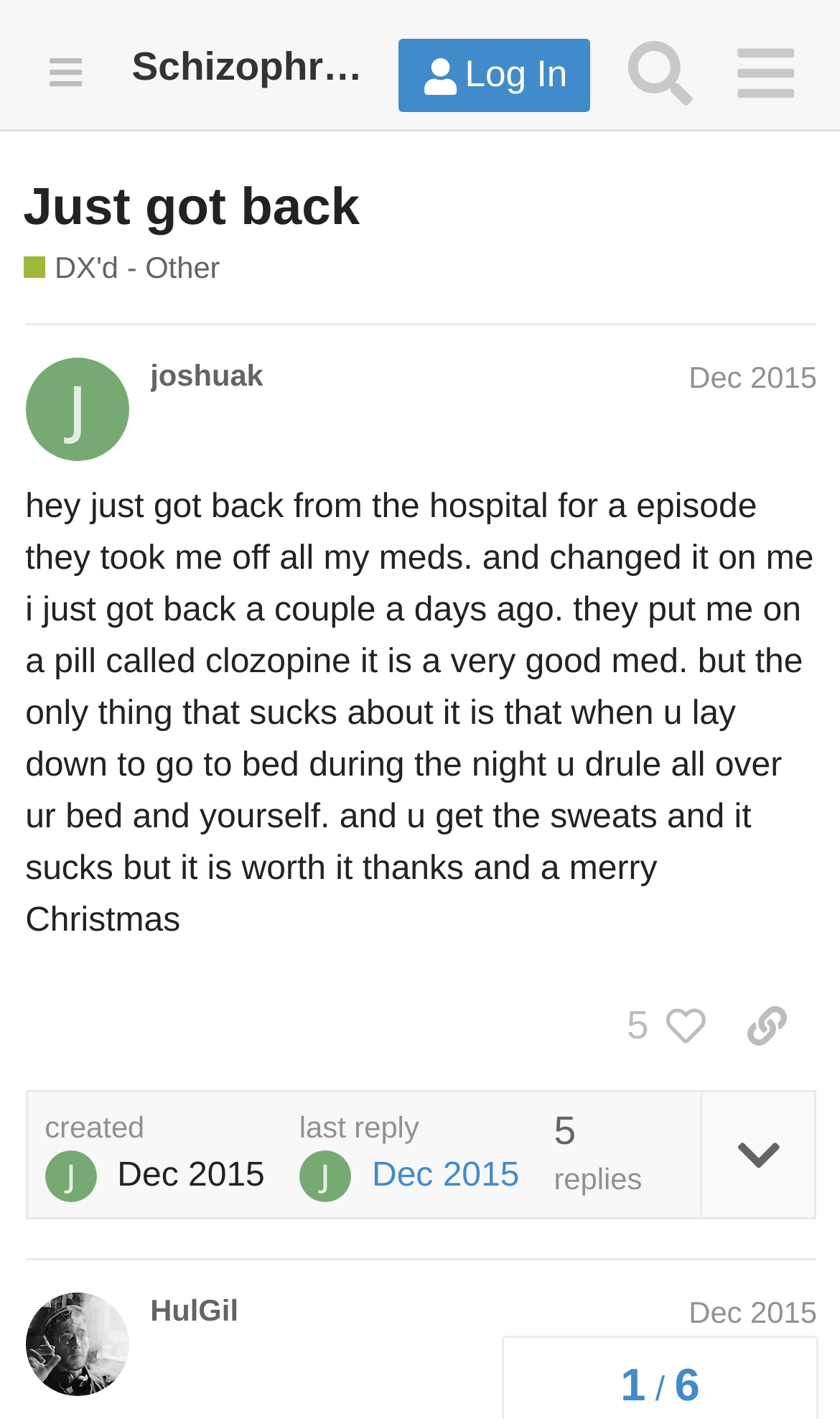Determine the bounding box coordinates of the element's region needed to click to follow the instruction: "Log in to the forum". Provide these coordinates as four float numbers between 0 and 1, formatted as [left, top, right, bottom].

[0.474, 0.028, 0.704, 0.08]